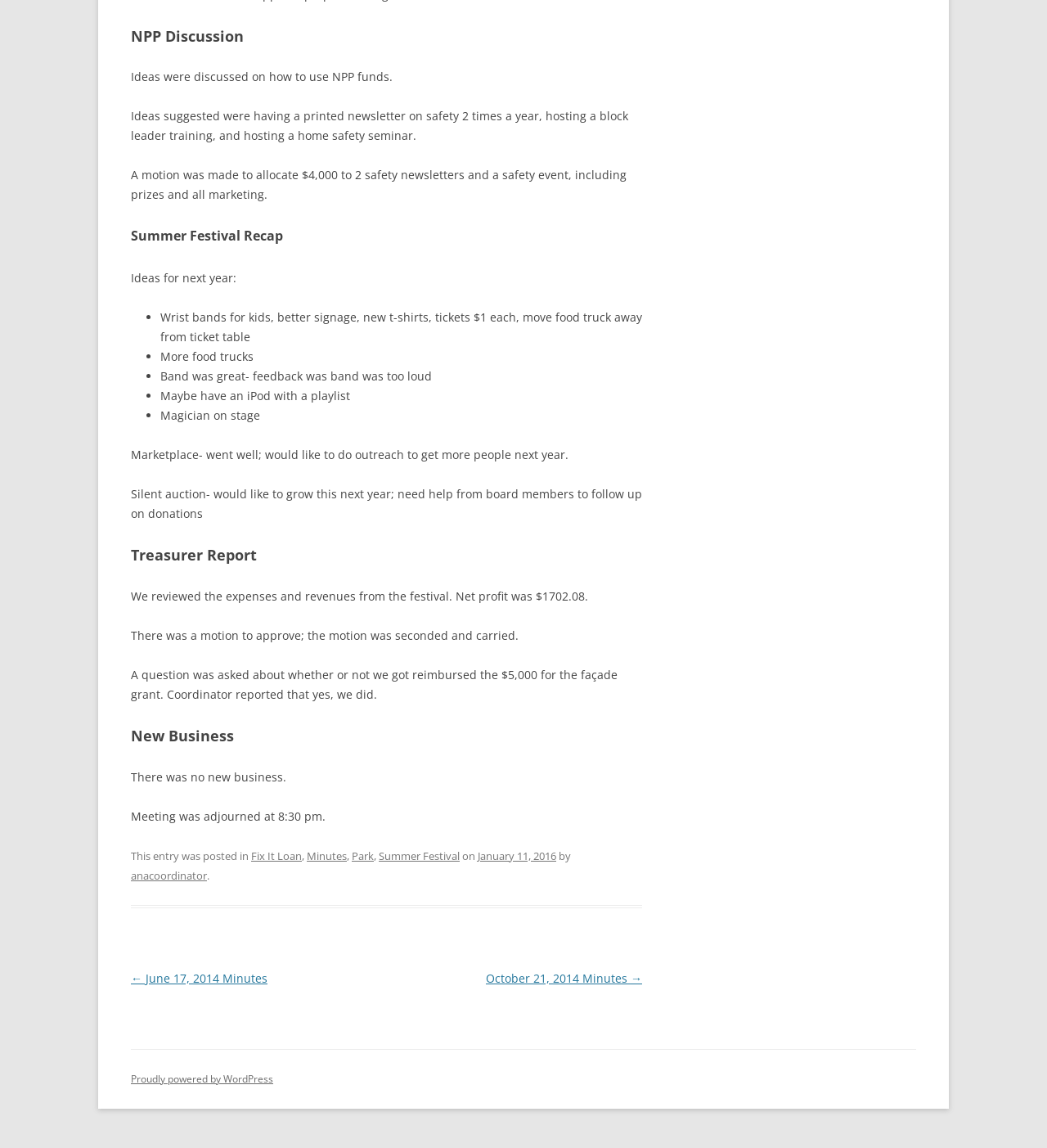What was the net profit from the festival?
Please provide a detailed and comprehensive answer to the question.

The net profit from the festival was mentioned in the Treasurer Report section, where it was stated that 'Net profit was $1702.08'.